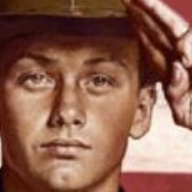Describe all the important aspects and details of the image.

The image likely depicts a young man in uniform, saluting, which conveys a sense of respect and patriotism. The background hints at an American flag, reinforcing themes of national pride and duty. This portrayal could be connected to discussions around heroic narratives or influential figures in American history, reflecting topics featured in pieces like "Top 10 Far-Out Theories About Fan-Favorite Films," which delve into various cultural and historical insights. The image serves to evoke emotions tied to service and sacrifice, aligning with broader conversations about storytelling in film and television.